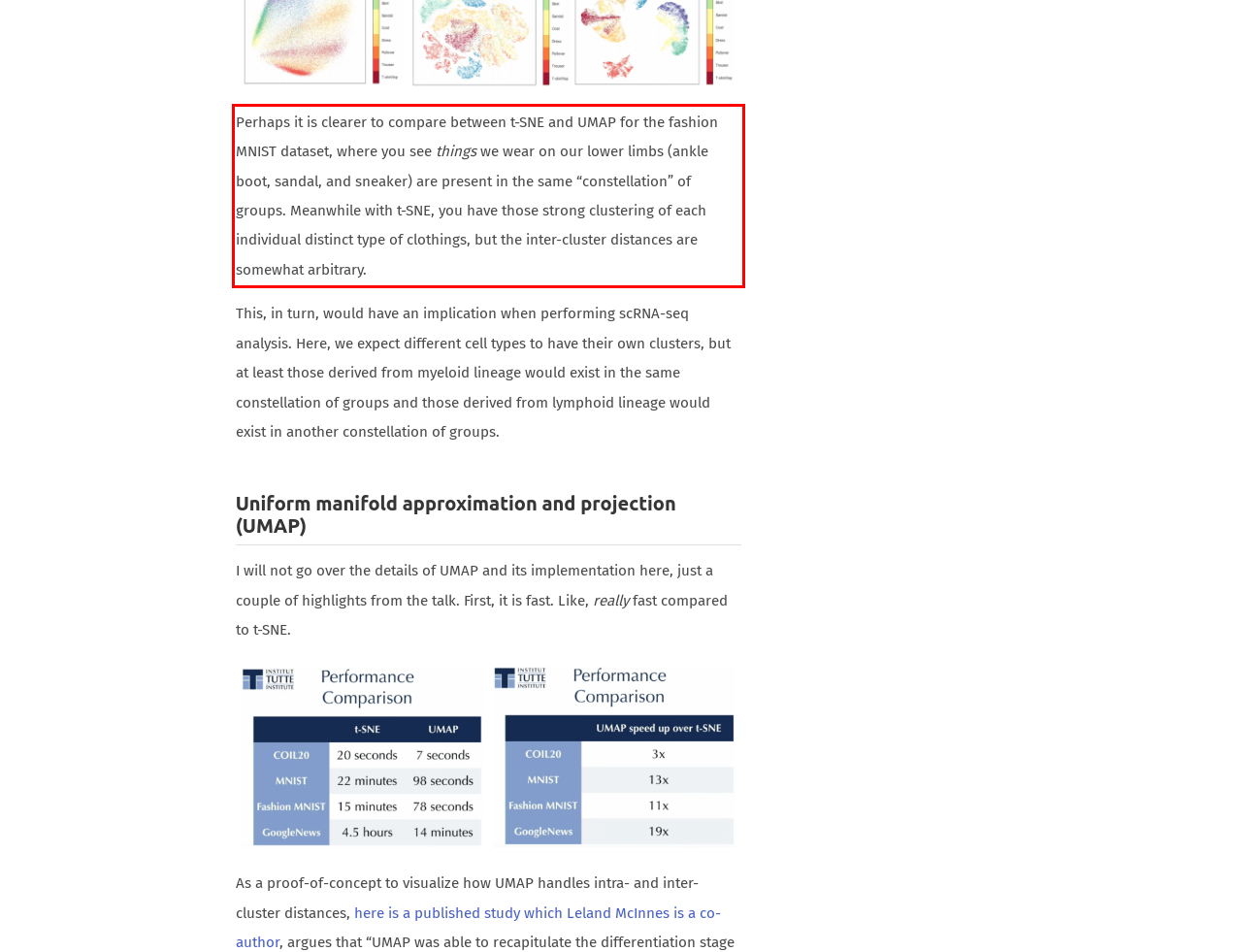Given a screenshot of a webpage, identify the red bounding box and perform OCR to recognize the text within that box.

Perhaps it is clearer to compare between t-SNE and UMAP for the fashion MNIST dataset, where you see things we wear on our lower limbs (ankle boot, sandal, and sneaker) are present in the same “constellation” of groups. Meanwhile with t-SNE, you have those strong clustering of each individual distinct type of clothings, but the inter-cluster distances are somewhat arbitrary.